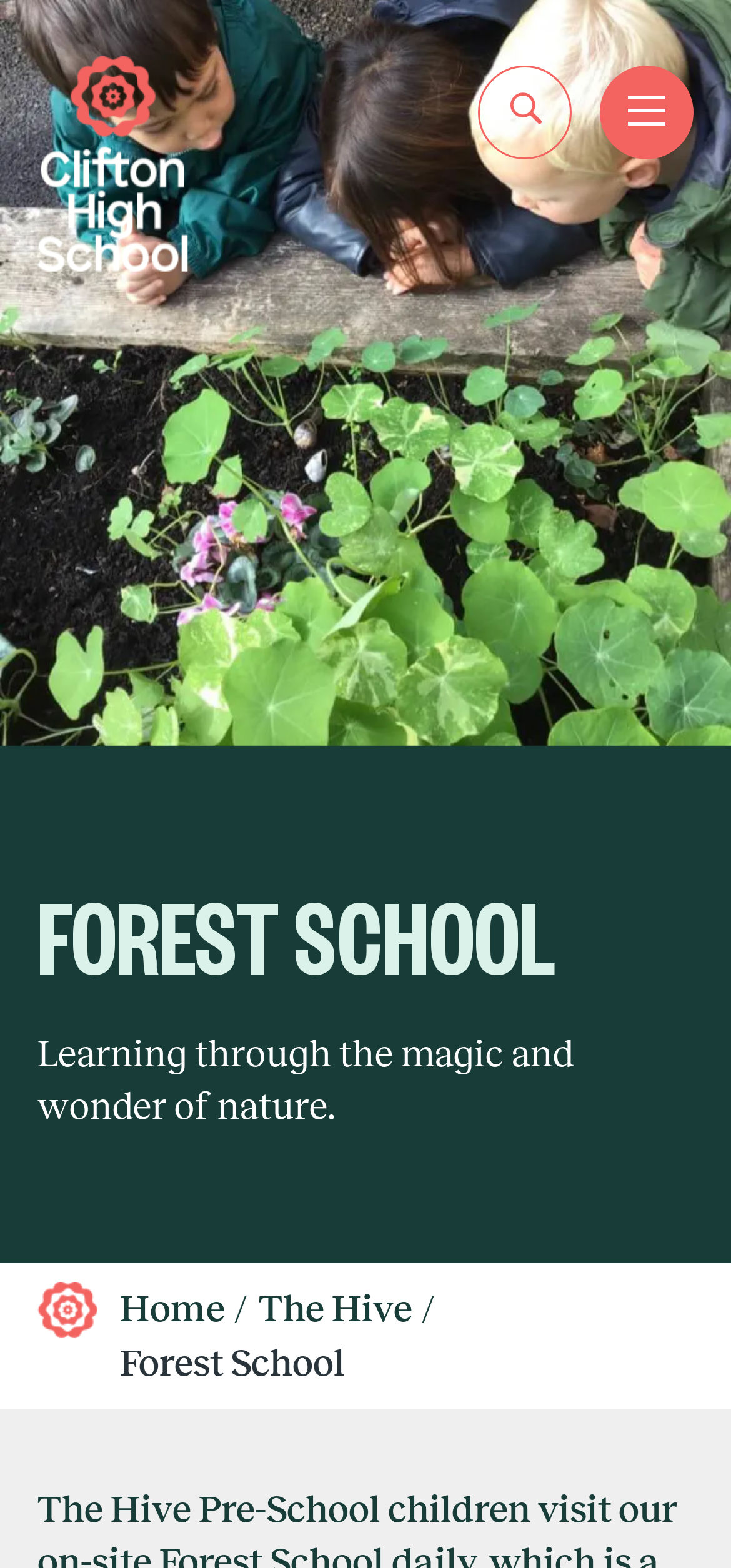What is the purpose of the 'Forest School'?
Provide a well-explained and detailed answer to the question.

The static text 'Learning through the magic and wonder of nature.' suggests that the purpose of the 'Forest School' is to facilitate learning through nature.